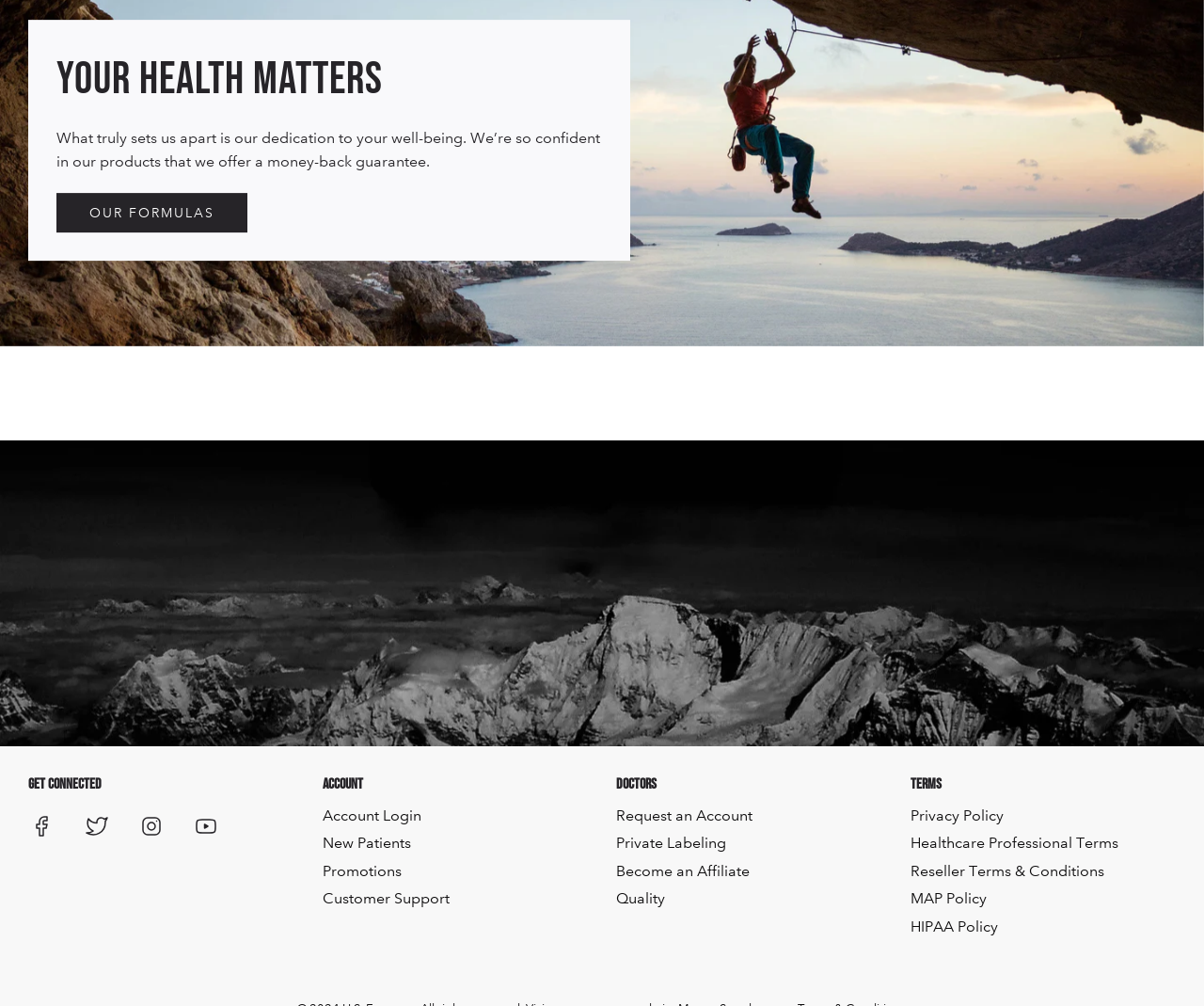Specify the bounding box coordinates of the element's area that should be clicked to execute the given instruction: "Click on 'OUR FORMULAS'". The coordinates should be four float numbers between 0 and 1, i.e., [left, top, right, bottom].

[0.047, 0.192, 0.205, 0.231]